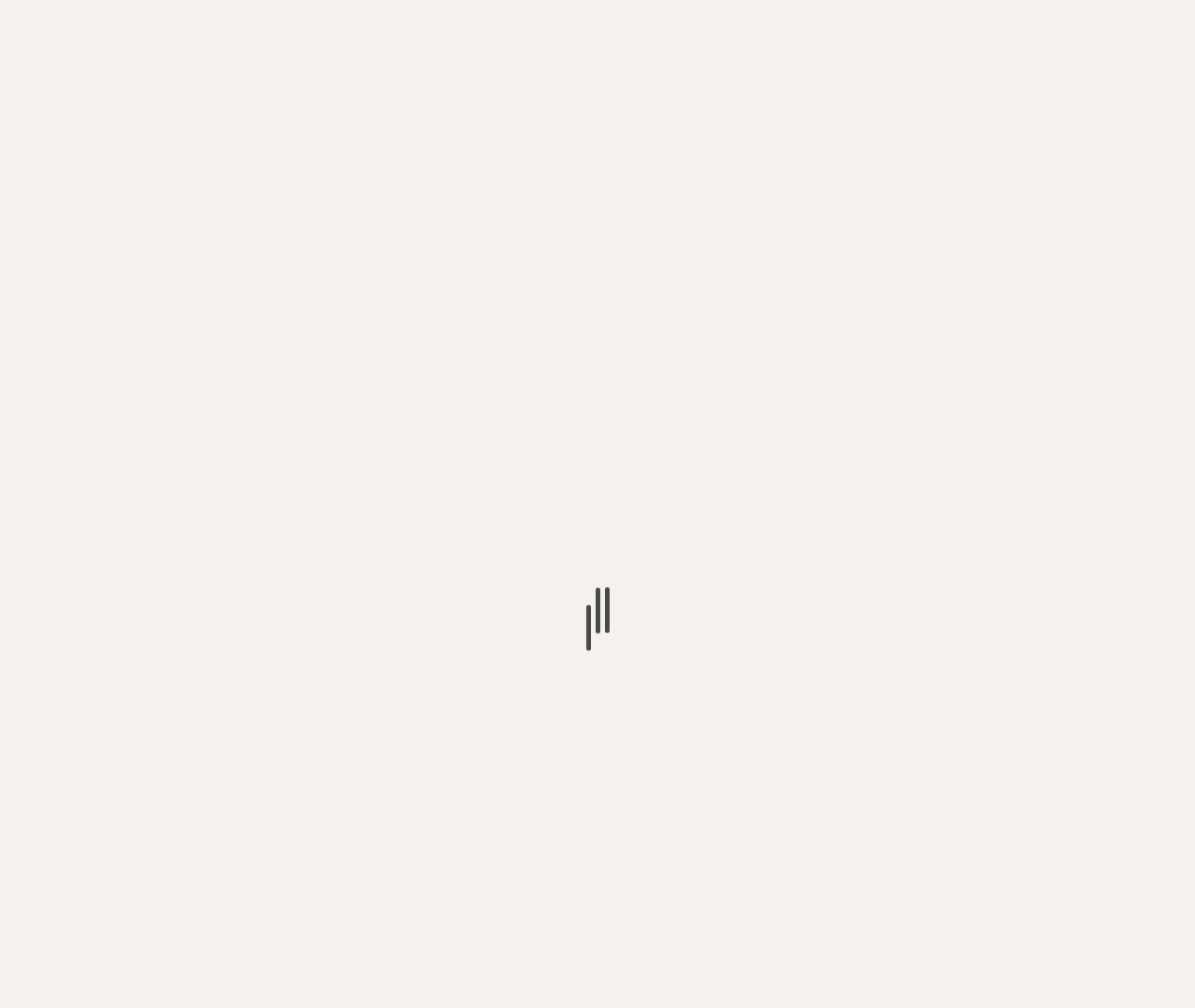Identify the bounding box coordinates of the element to click to follow this instruction: 'Click on the 'HOME' link'. Ensure the coordinates are four float values between 0 and 1, provided as [left, top, right, bottom].

[0.327, 0.261, 0.359, 0.28]